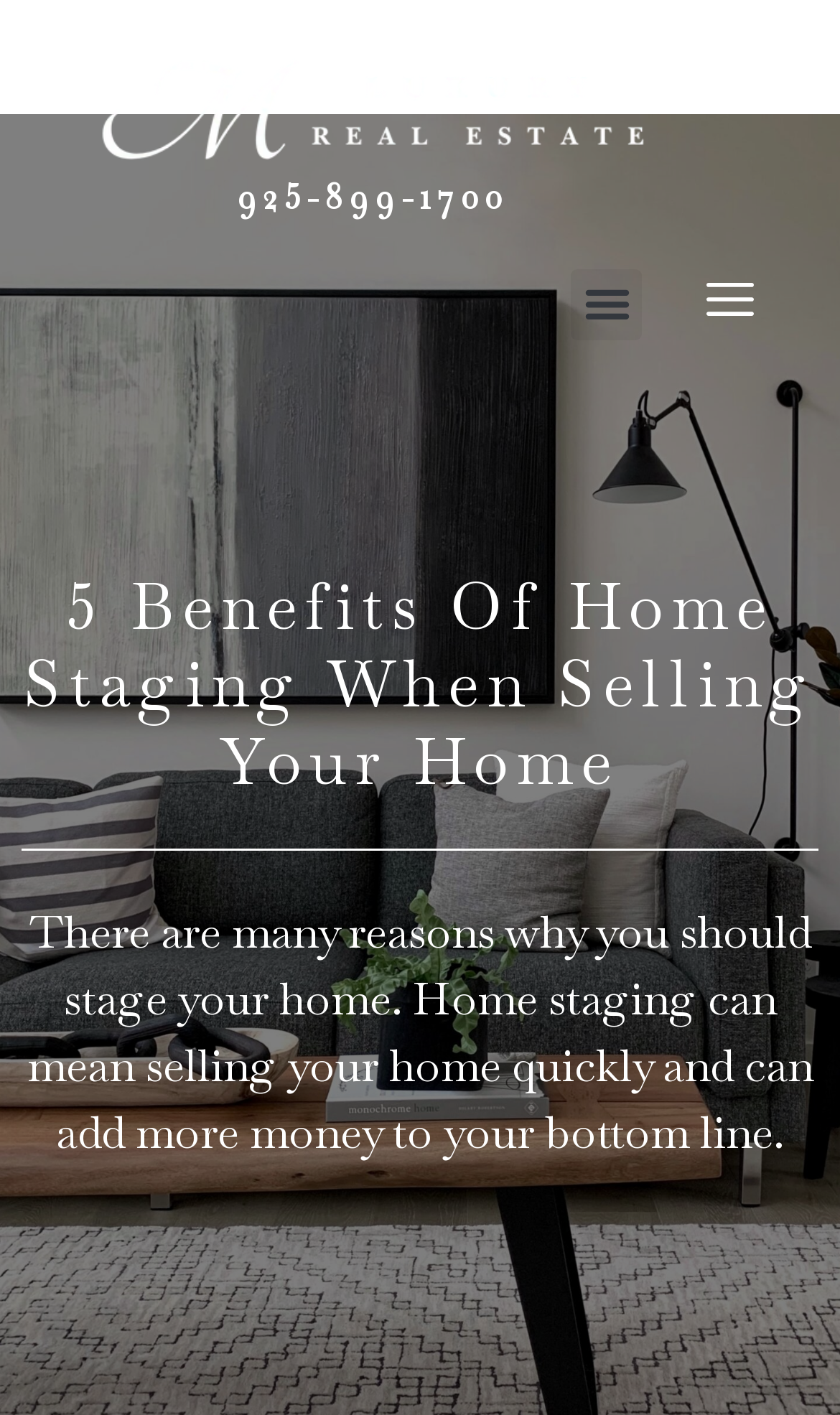Articulate a complete and detailed caption of the webpage elements.

The webpage is about the benefits of home staging when selling a home. At the top left corner, there is a logo image with a corresponding link. Next to the logo, there is a phone number link "925-899-1700". On the top right corner, there is a menu toggle button and a social media link with an image. 

Below the top section, there is a main heading "5 Benefits Of Home Staging When Selling Your Home" that spans almost the entire width of the page. Underneath the heading, there is a paragraph of text that summarizes the benefits of home staging, stating that it can help sell a home quickly and increase profit.